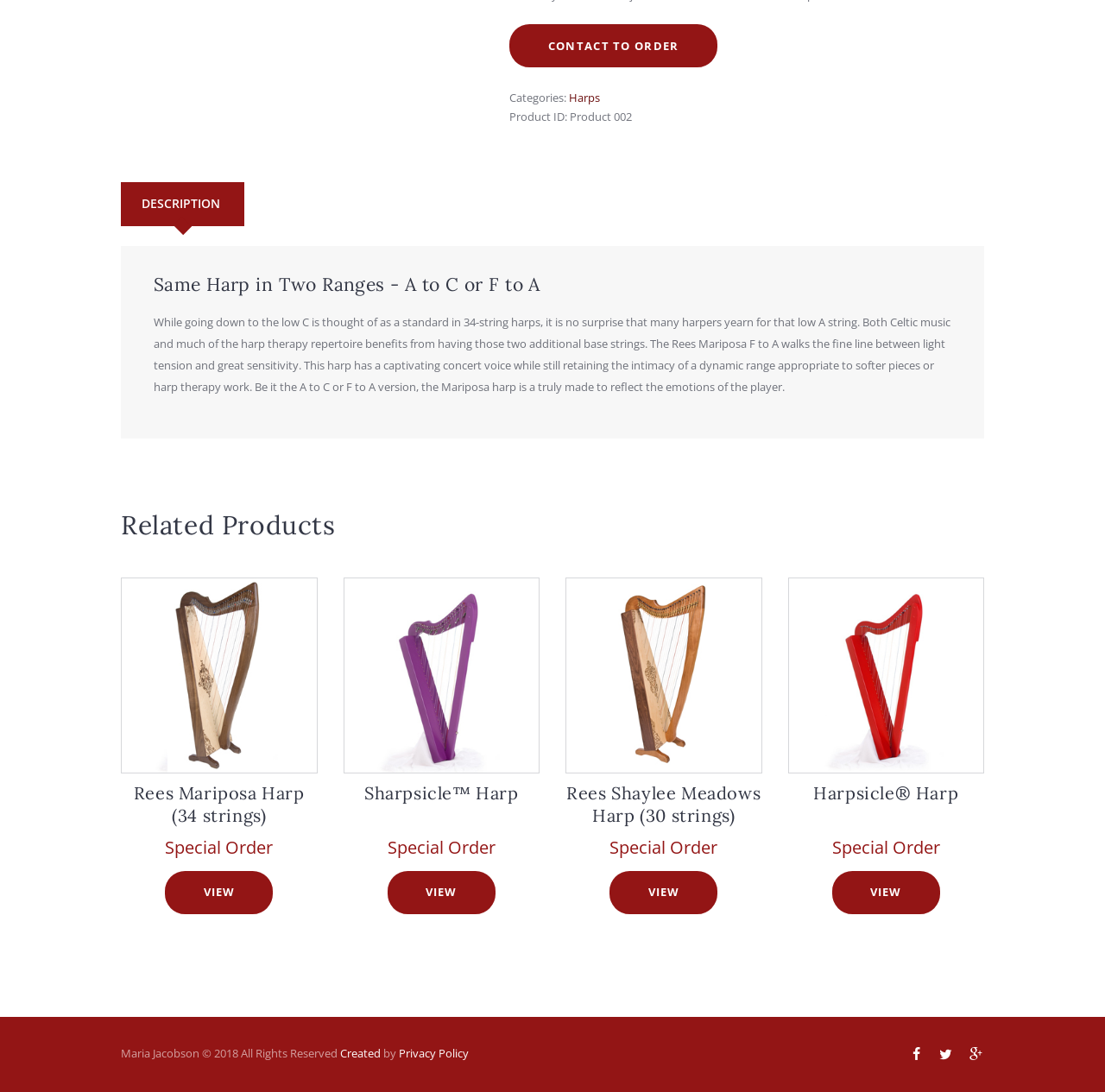Given the element description, predict the bounding box coordinates in the format (top-left x, top-left y, bottom-right x, bottom-right y). Make sure all values are between 0 and 1. Here is the element description: View

[0.552, 0.797, 0.65, 0.837]